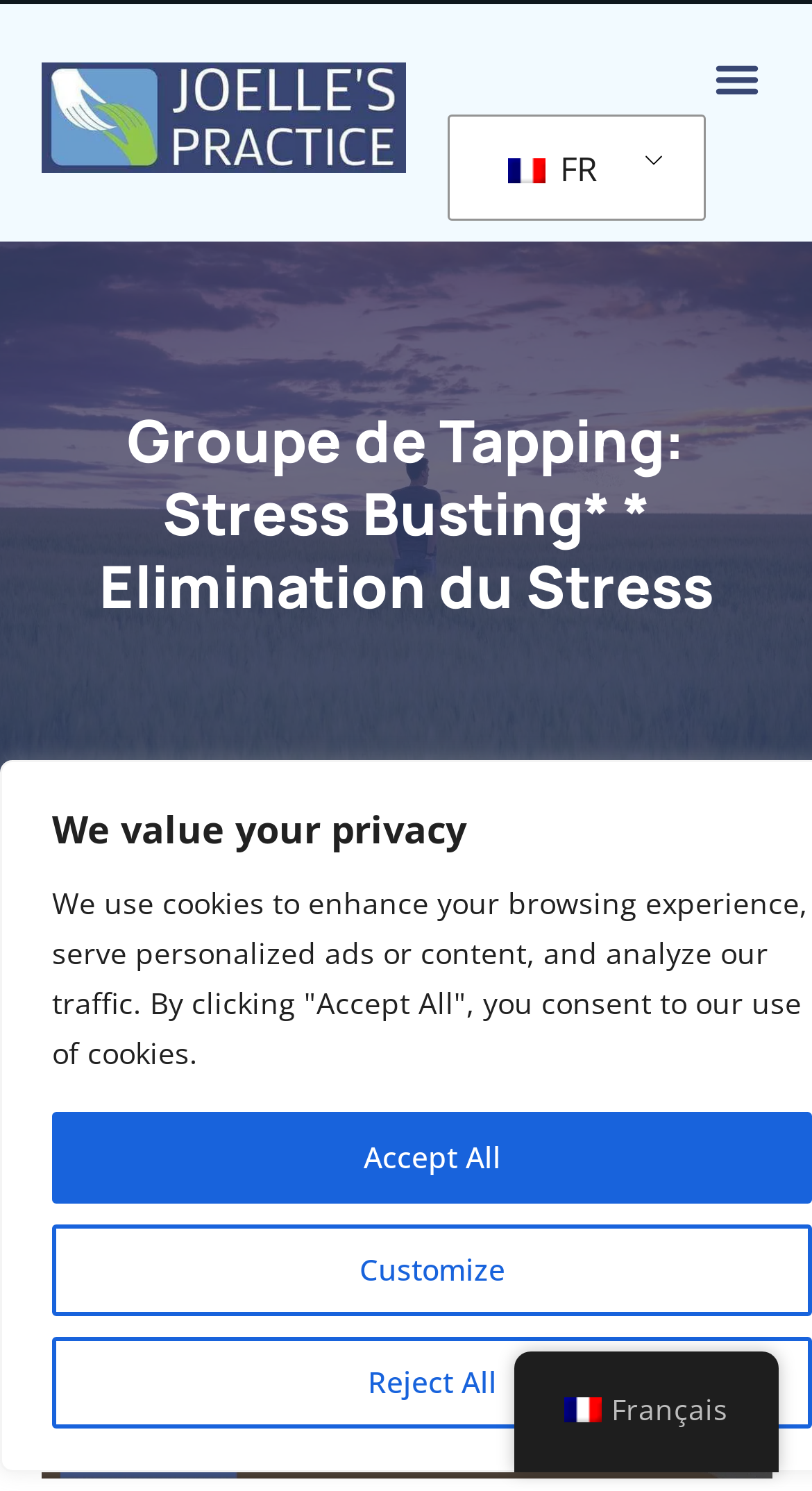Find the bounding box coordinates of the element to click in order to complete the given instruction: "Visit Joelle's Practice homepage."

[0.05, 0.041, 0.5, 0.117]